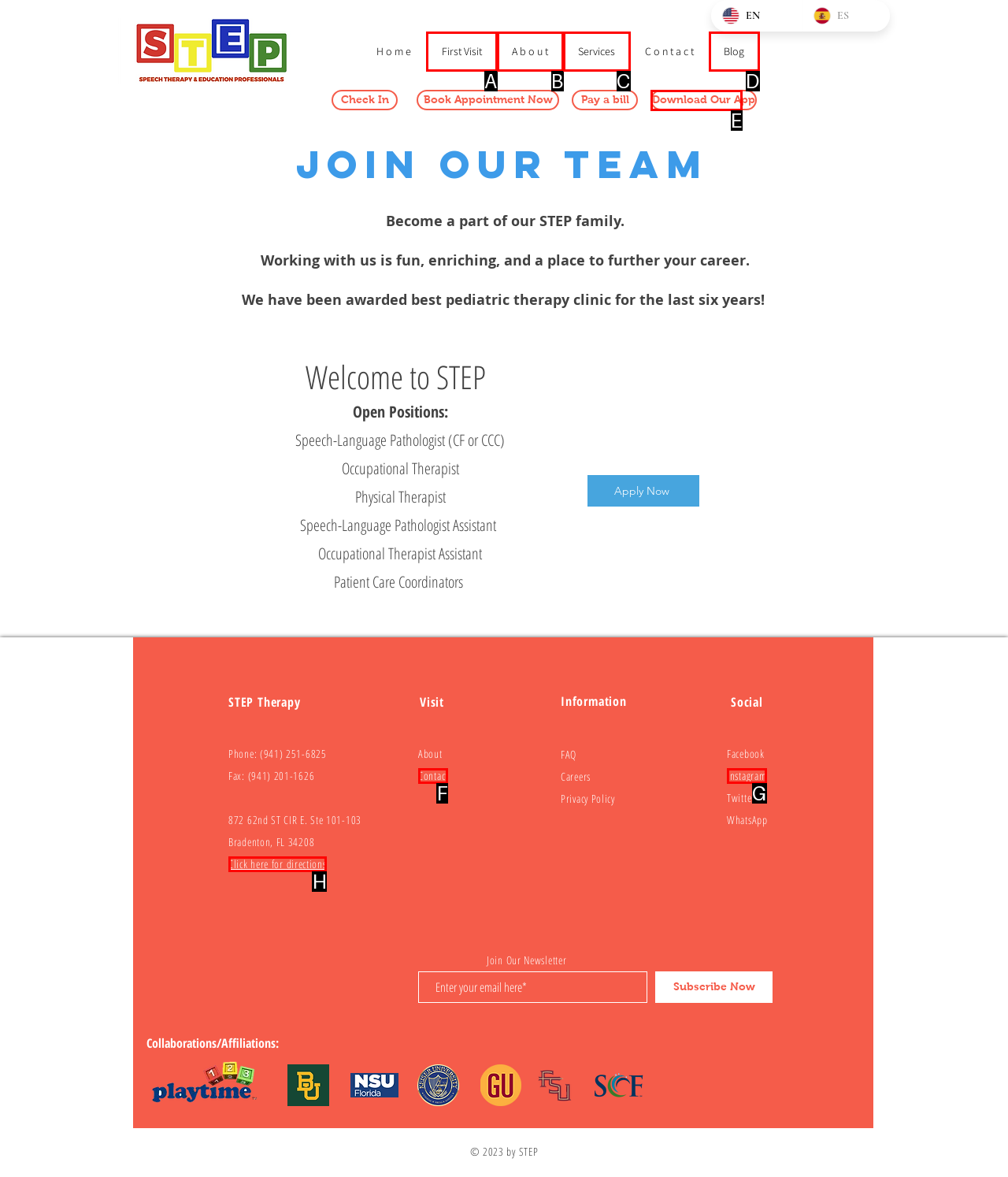From the given choices, determine which HTML element matches the description: Services. Reply with the appropriate letter.

C